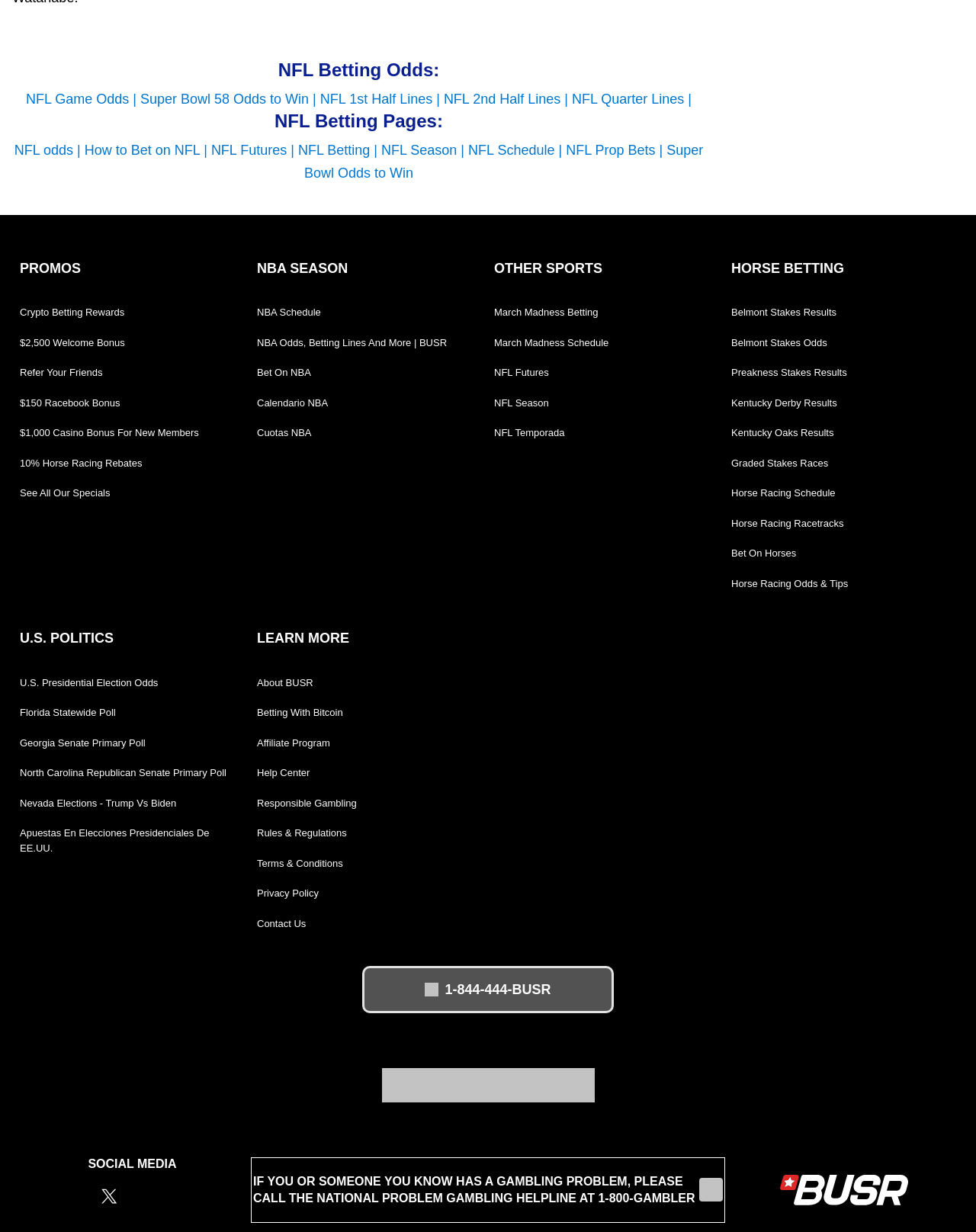Respond to the following question with a brief word or phrase:
What type of betting odds are provided on this website?

NFL betting odds